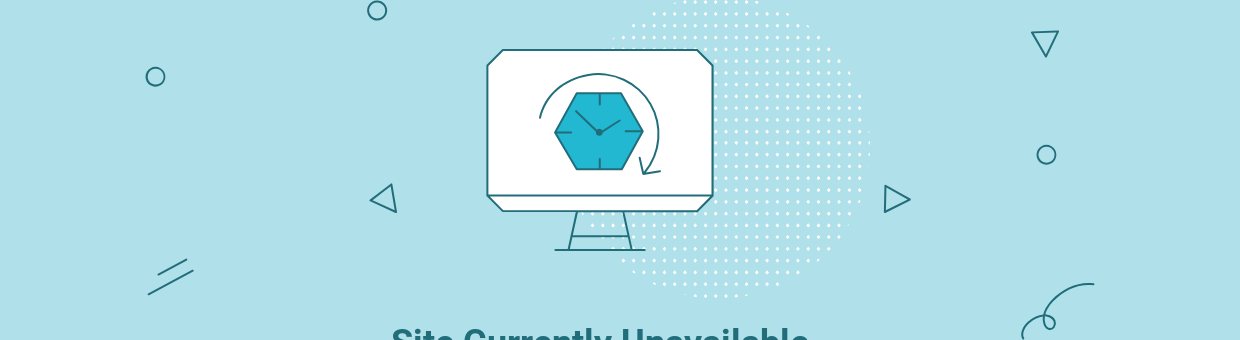Create a detailed narrative of what is happening in the image.

The image features a clean and modern design set against a soft blue background, emphasizing a message indicating that the "Site Currently Unavailable." In the foreground, there is an illustrated monitor displaying a hexagonal icon with an arrow, suggesting a rotating or updating process, symbolizing maintenance or downtime. Accompanying geometric shapes and dots in lighter hues add a dynamic touch, enhancing the overall visual appeal. This design effectively communicates that the site is presently inaccessible, while providing a user-friendly aesthetic.